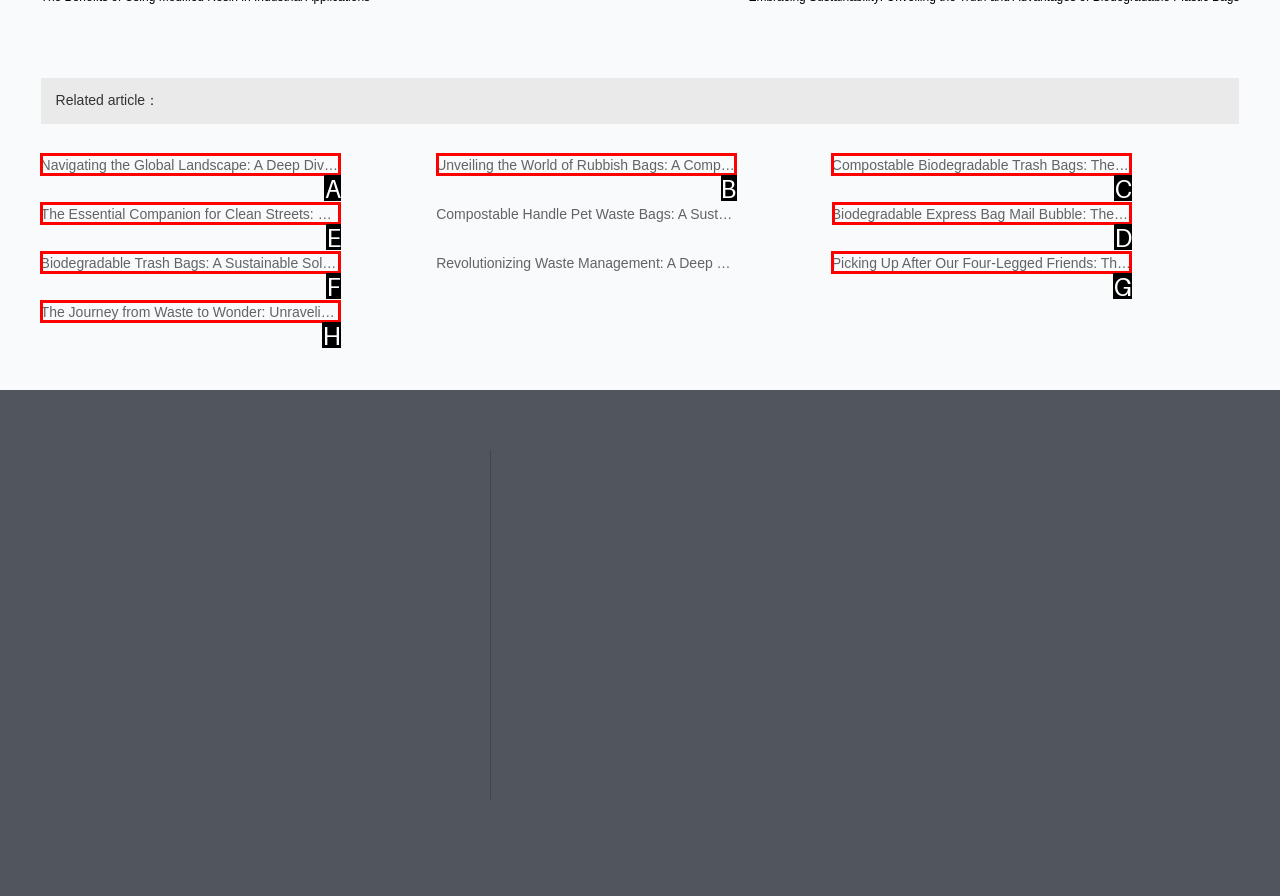Tell me the letter of the UI element to click in order to accomplish the following task: View the Ching Mo Video Gallery
Answer with the letter of the chosen option from the given choices directly.

None